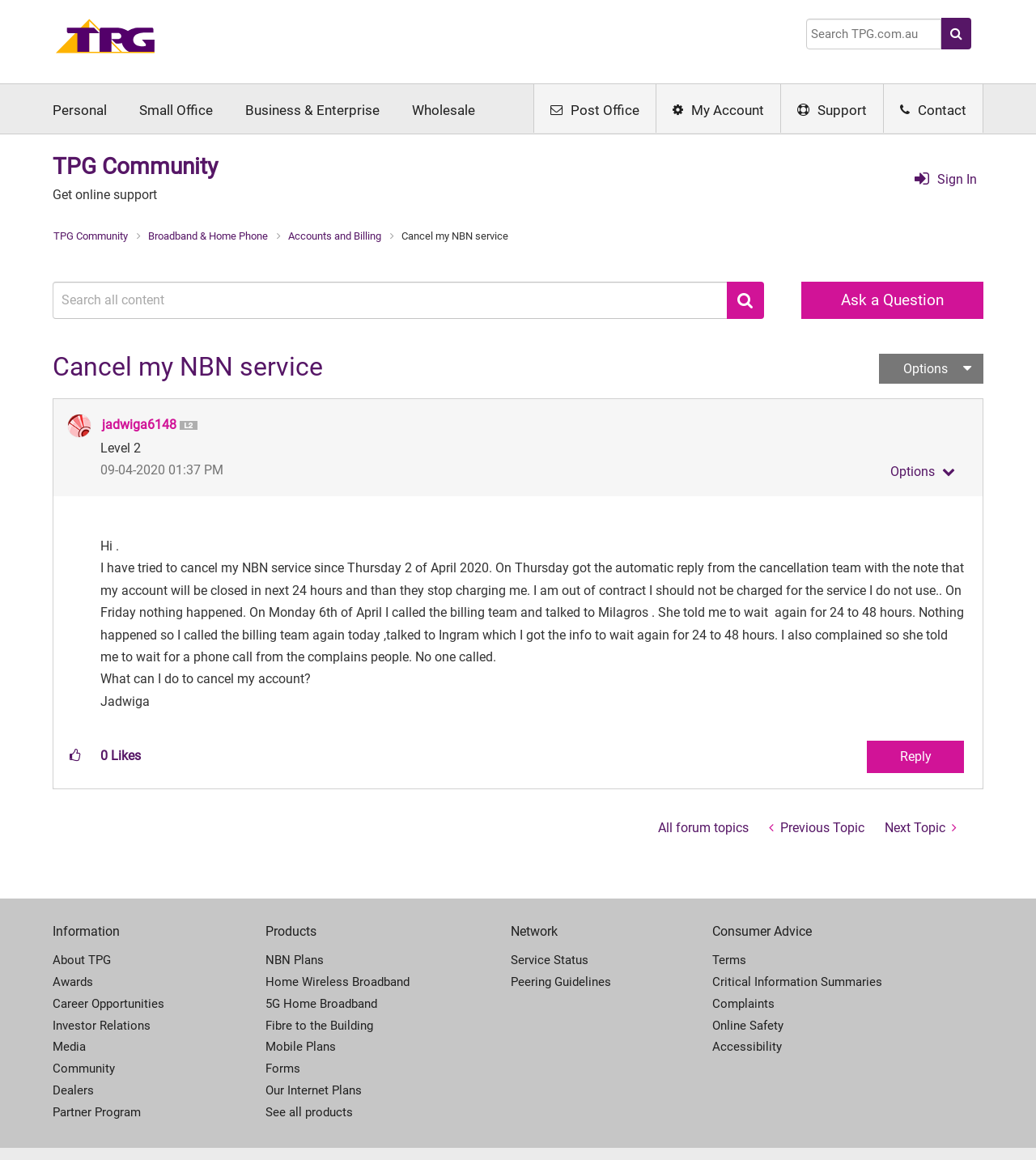What is the name of the community forum?
Please provide a single word or phrase answer based on the image.

TPG Community